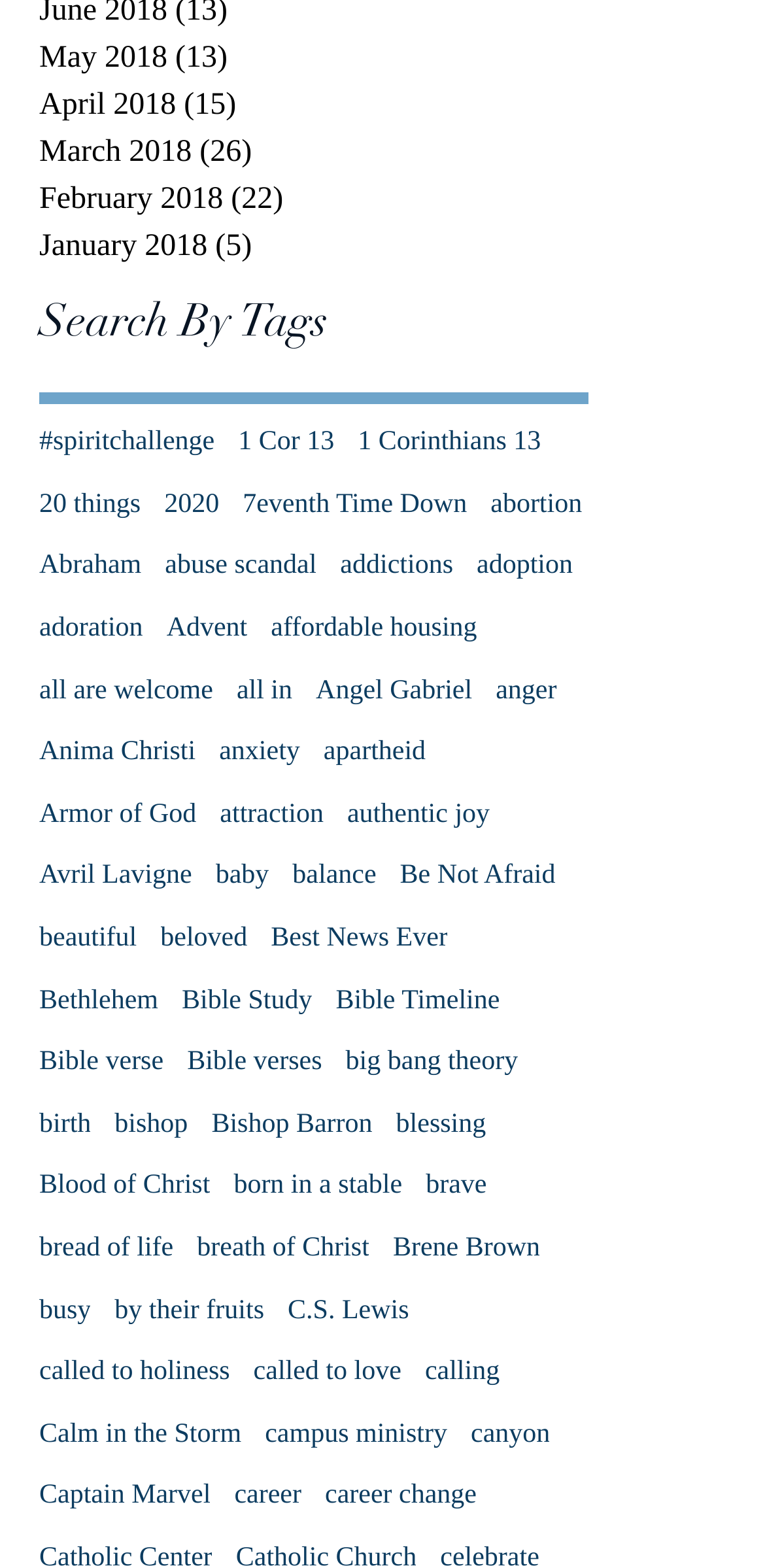Please identify the bounding box coordinates for the region that you need to click to follow this instruction: "Go to Frequently Asked Questions".

None